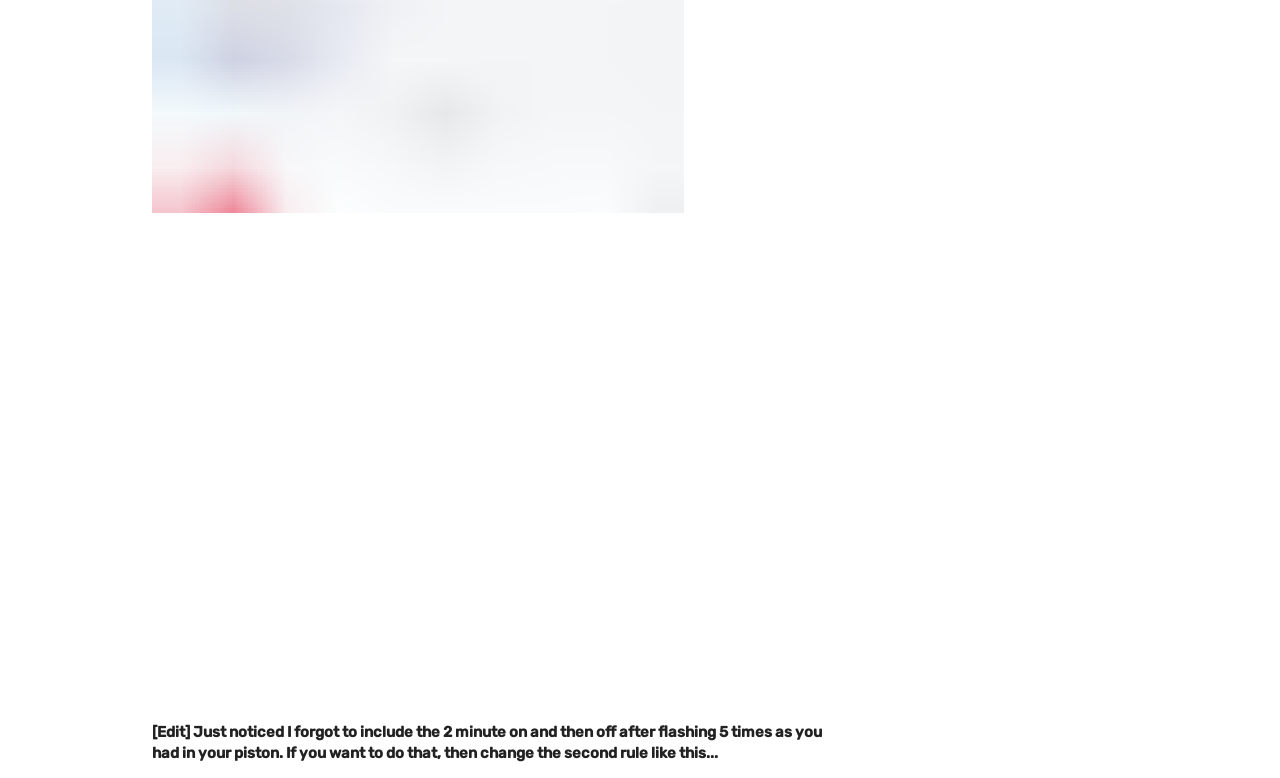What social media platforms is the company on?
Using the image as a reference, deliver a detailed and thorough answer to the question.

The company's social media presence can be found in the links at the bottom of the page, including 'Join us on Facebook' at coordinates [0.817, 0.475, 0.84, 0.5], 'show some love on Twitter' at coordinates [0.856, 0.475, 0.879, 0.5], and 'Check out our latest videos on Youtube' at coordinates [0.895, 0.475, 0.918, 0.5].